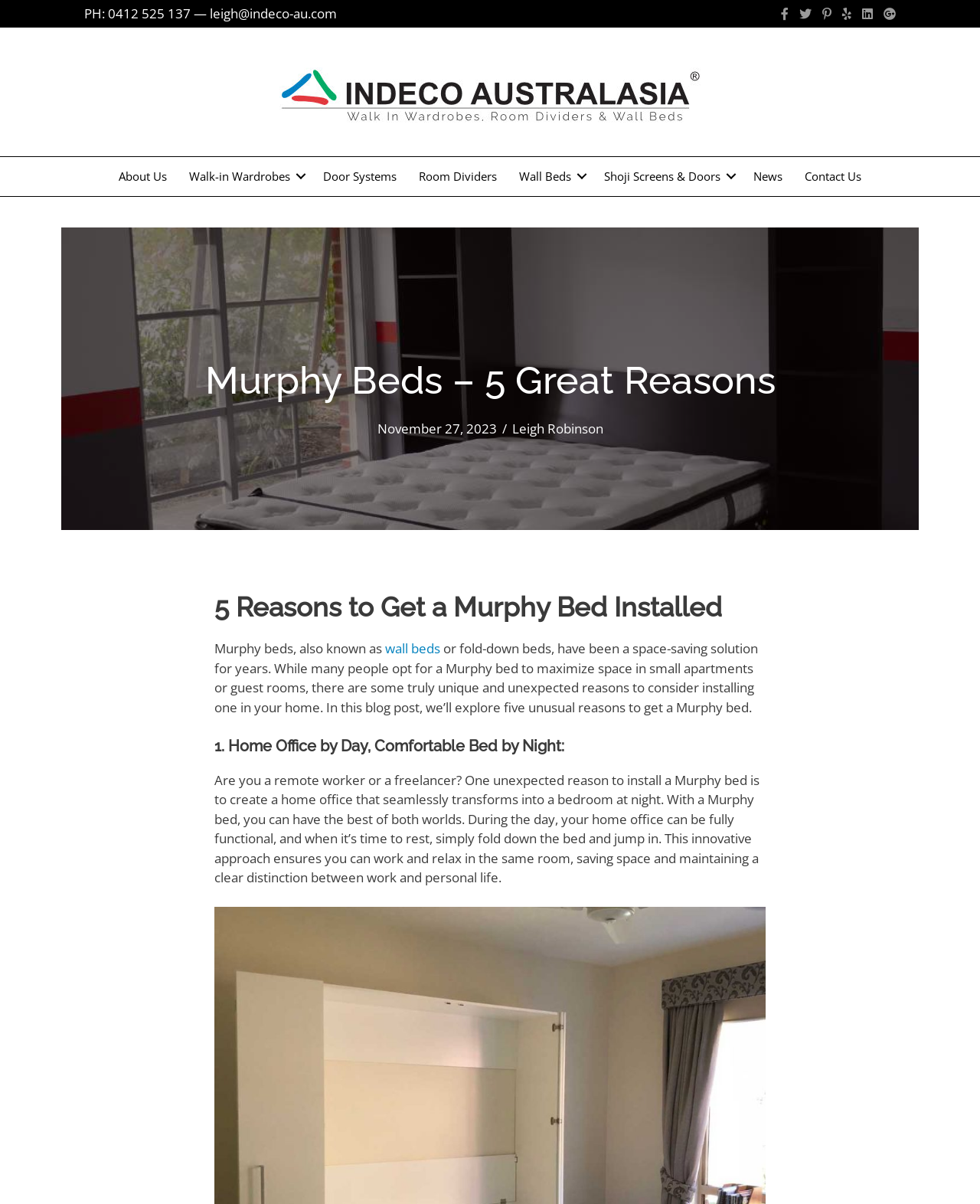Locate the bounding box coordinates of the area you need to click to fulfill this instruction: 'click APPROACH link'. The coordinates must be in the form of four float numbers ranging from 0 to 1: [left, top, right, bottom].

None